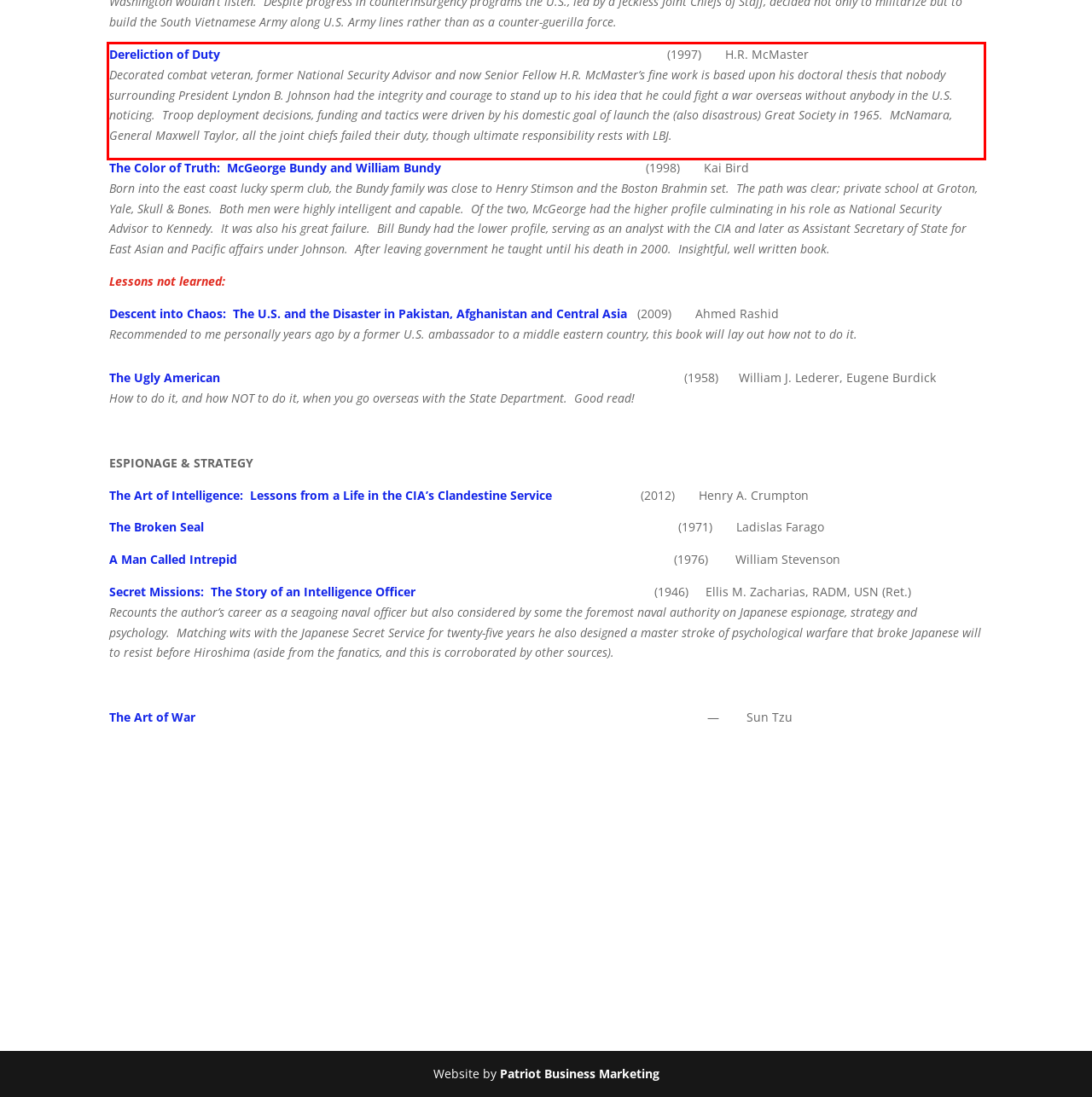Please extract the text content from the UI element enclosed by the red rectangle in the screenshot.

Dereliction of Duty (1997) H.R. McMaster Decorated combat veteran, former National Security Advisor and now Senior Fellow H.R. McMaster’s fine work is based upon his doctoral thesis that nobody surrounding President Lyndon B. Johnson had the integrity and courage to stand up to his idea that he could fight a war overseas without anybody in the U.S. noticing. Troop deployment decisions, funding and tactics were driven by his domestic goal of launch the (also disastrous) Great Society in 1965. McNamara, General Maxwell Taylor, all the joint chiefs failed their duty, though ultimate responsibility rests with LBJ.